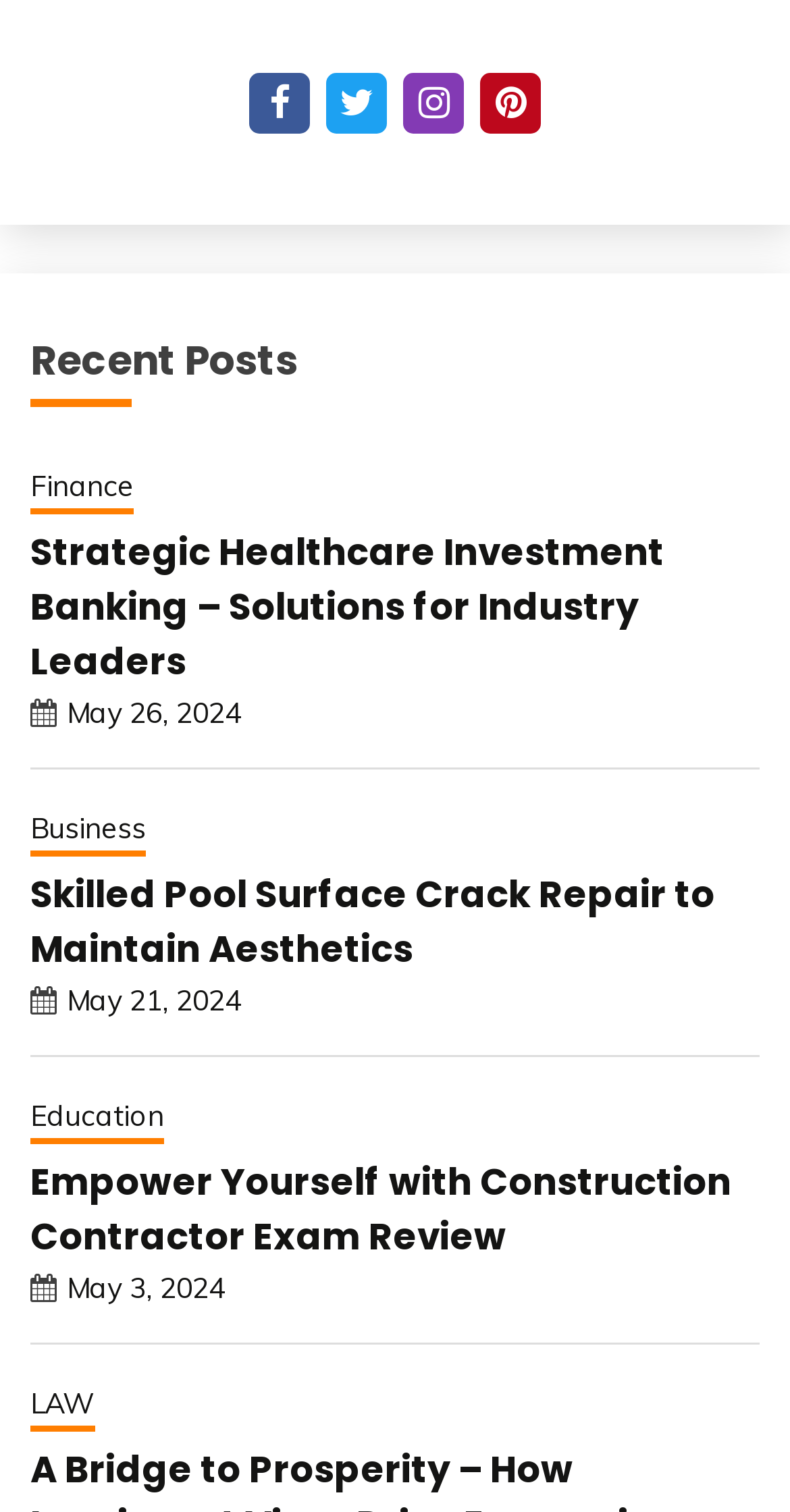Please analyze the image and provide a thorough answer to the question:
What is the date of the post 'Skilled Pool Surface Crack Repair to Maintain Aesthetics'?

The date of the post 'Skilled Pool Surface Crack Repair to Maintain Aesthetics' is May 21, 2024, as indicated by the link 'May 21, 2024' below the post.